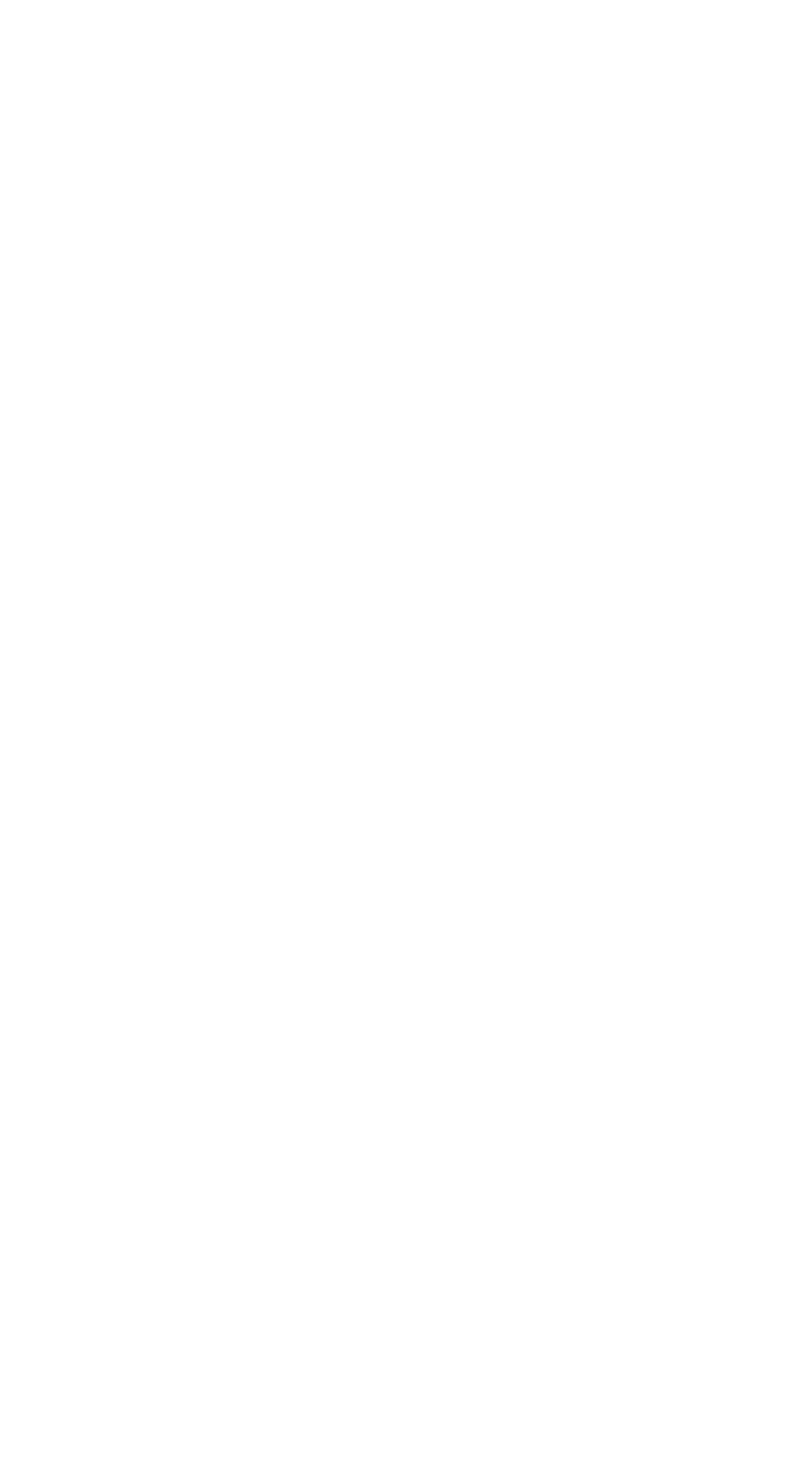Answer the question below with a single word or a brief phrase: 
How can you contact the photographer?

Through the contact page